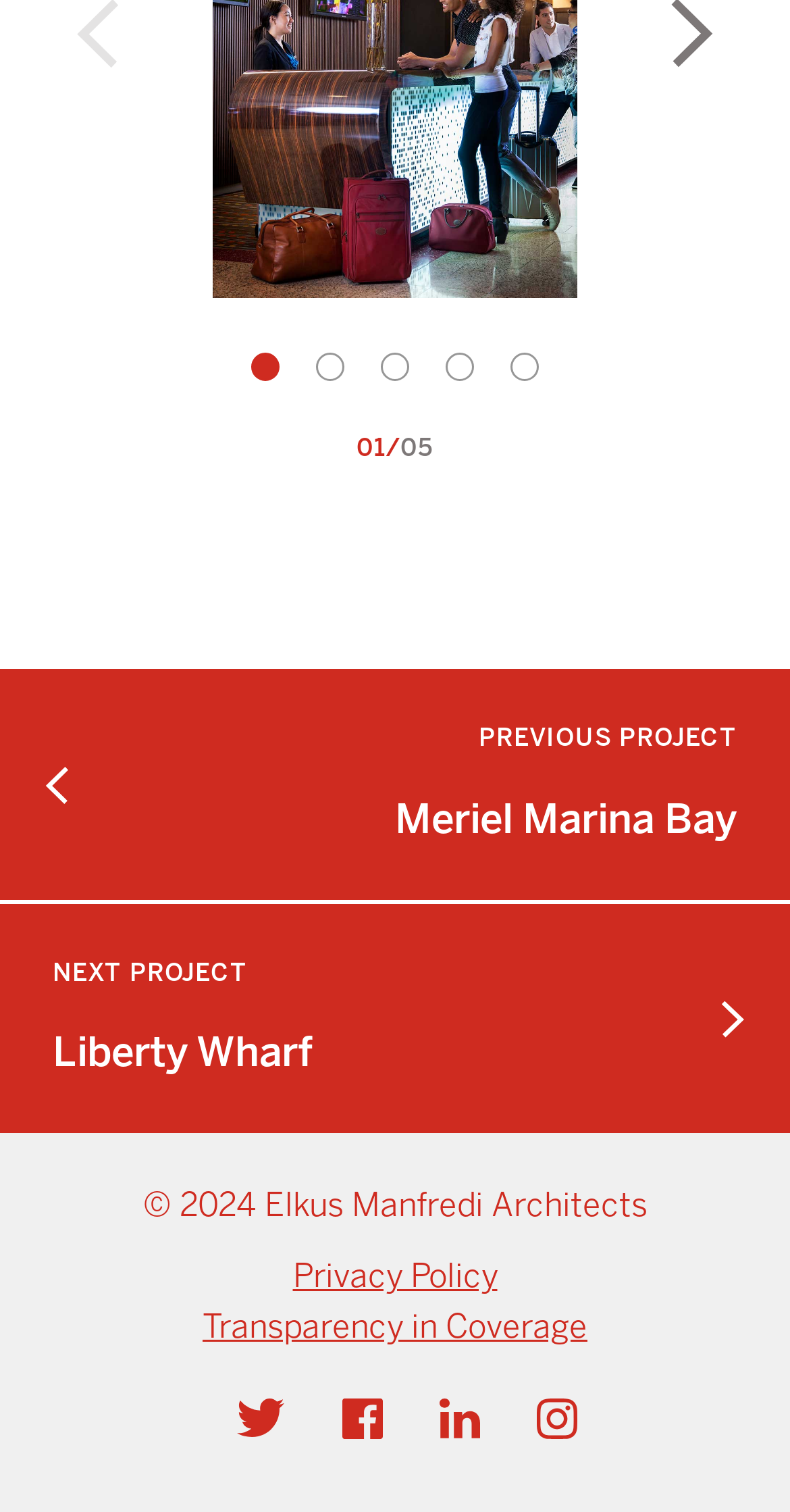Please examine the image and answer the question with a detailed explanation:
How many social media links are there at the bottom of the page?

There are four social media links at the bottom of the page, which can be determined by looking at the link elements with IDs 117 to 120, each of which has a child image element.